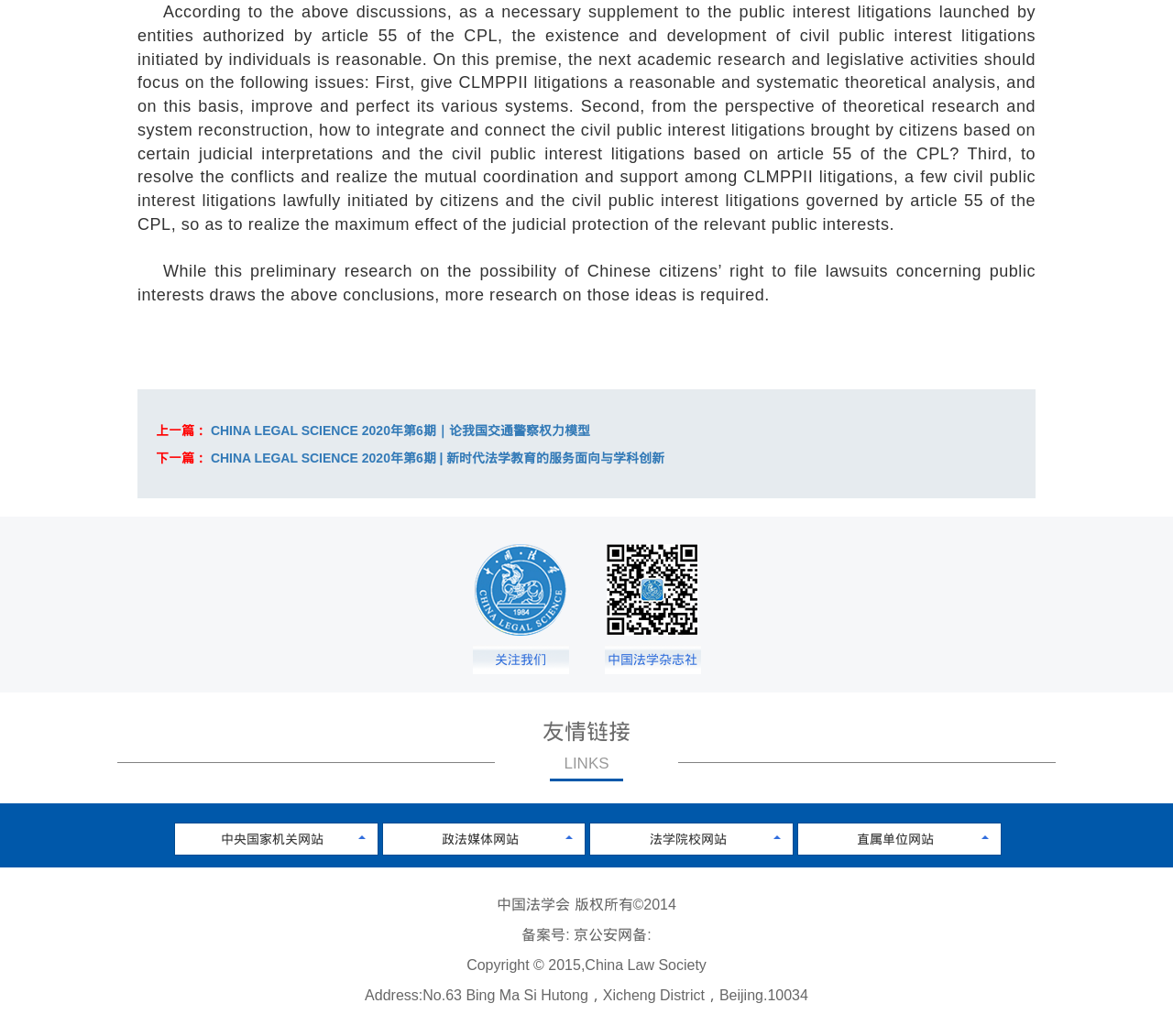Please answer the following question using a single word or phrase: 
What is the topic of the main article?

Civil public interest litigations